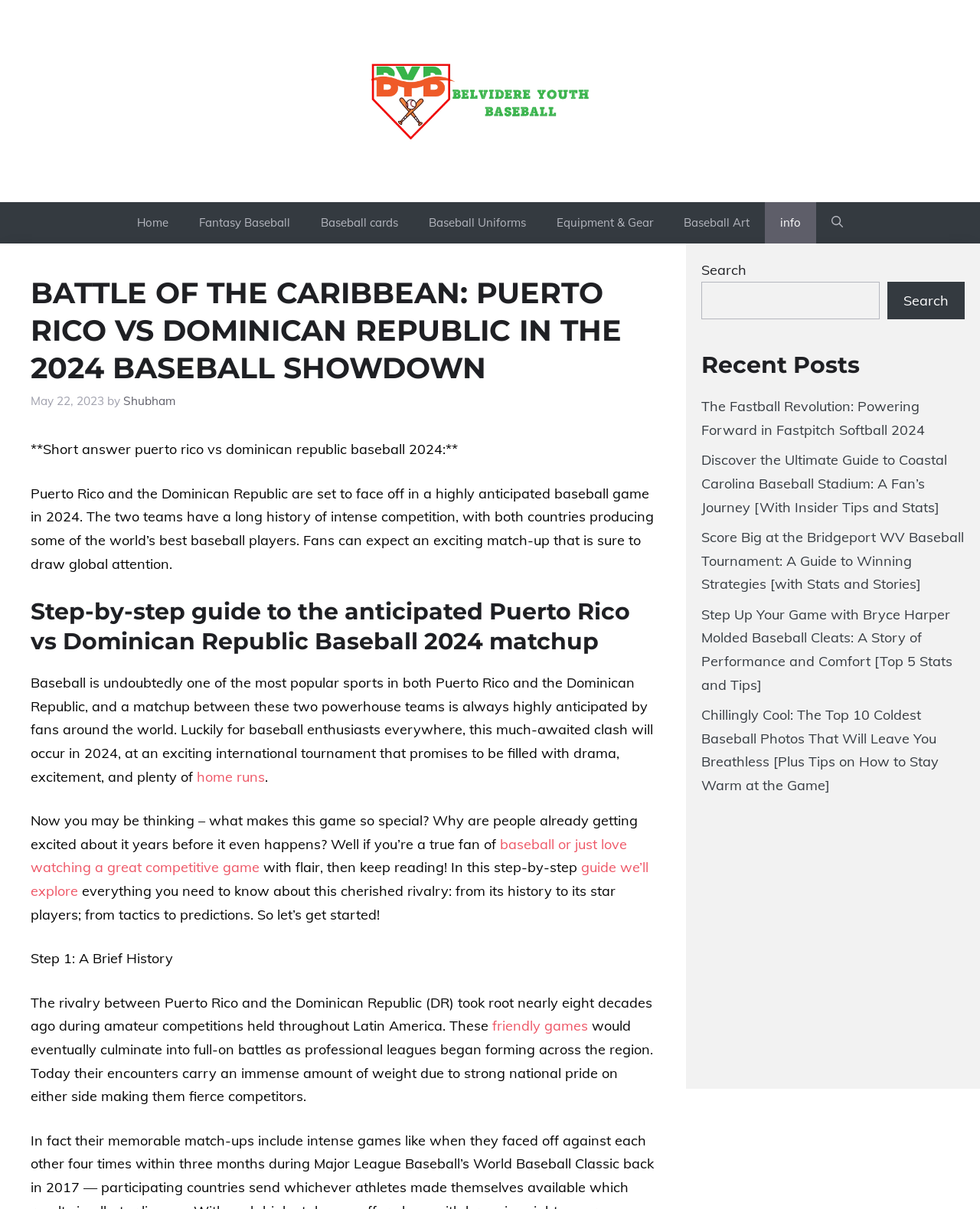Show me the bounding box coordinates of the clickable region to achieve the task as per the instruction: "Click on the 'Belvidere Youth Baseball' link".

[0.379, 0.075, 0.621, 0.089]